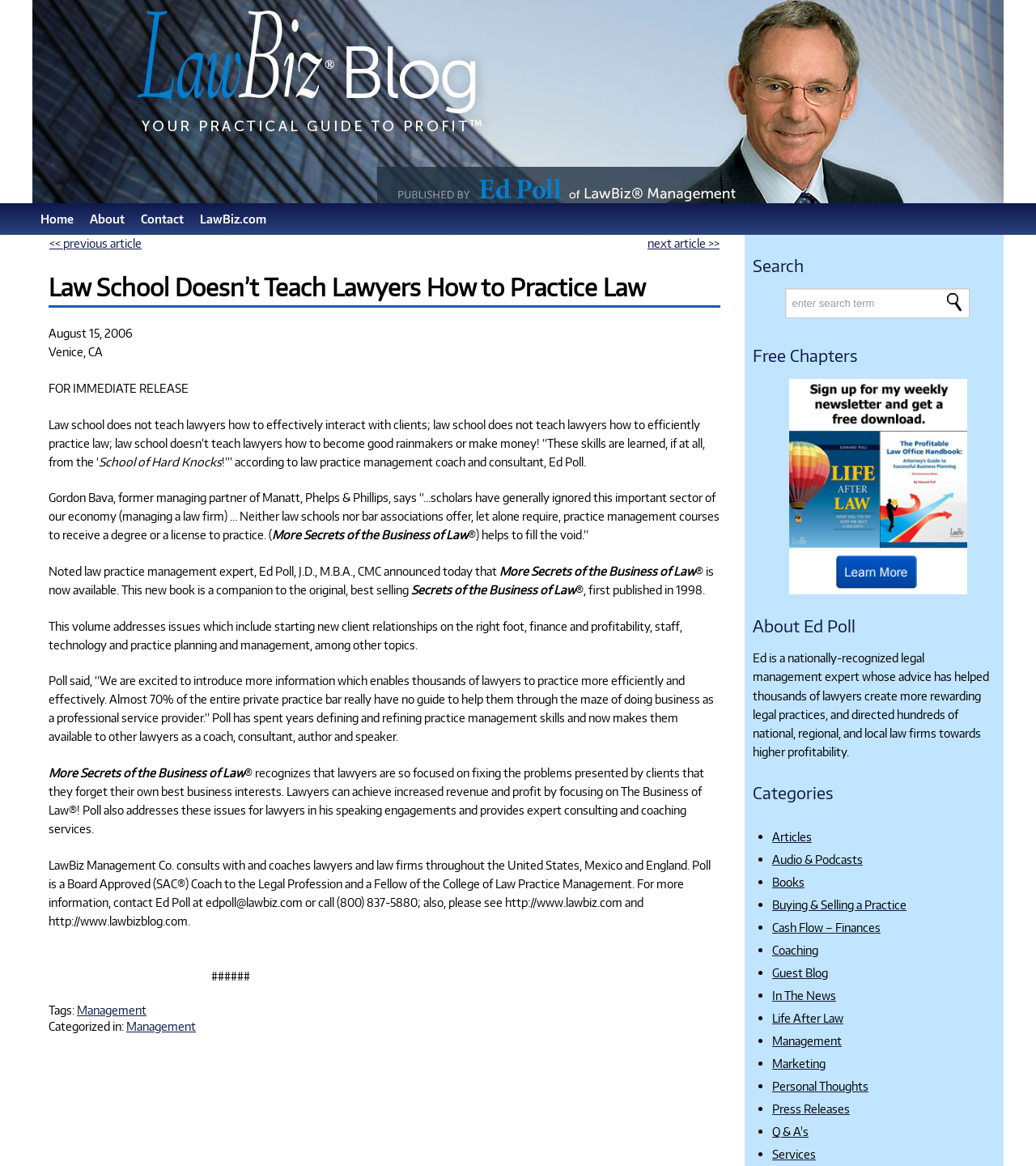Extract the bounding box coordinates of the UI element described by: "Buying & Selling a Practice". The coordinates should include four float numbers ranging from 0 to 1, e.g., [left, top, right, bottom].

[0.745, 0.77, 0.875, 0.782]